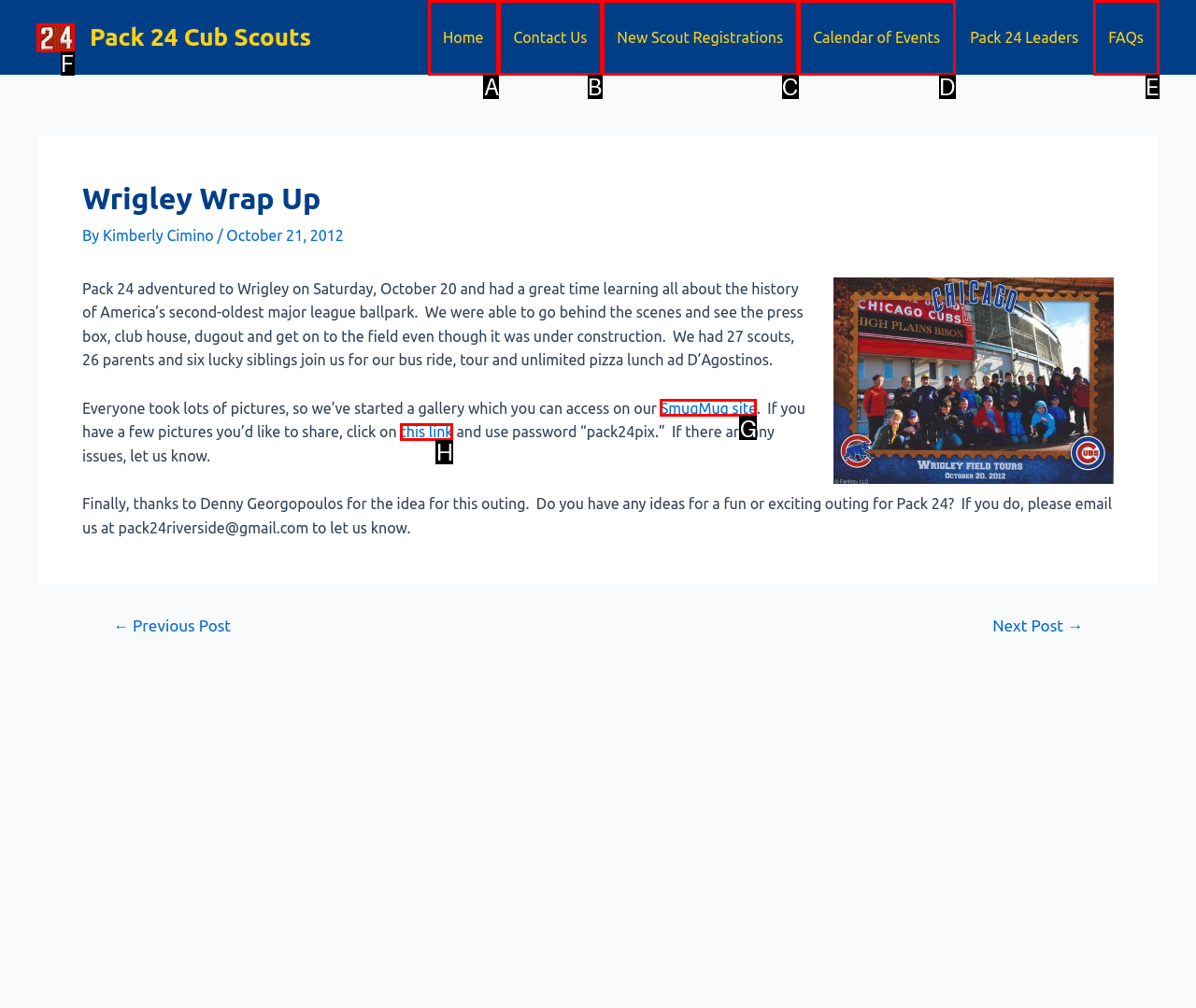Please indicate which option's letter corresponds to the task: View the 'Pack 24 Cub Scouts' image by examining the highlighted elements in the screenshot.

F